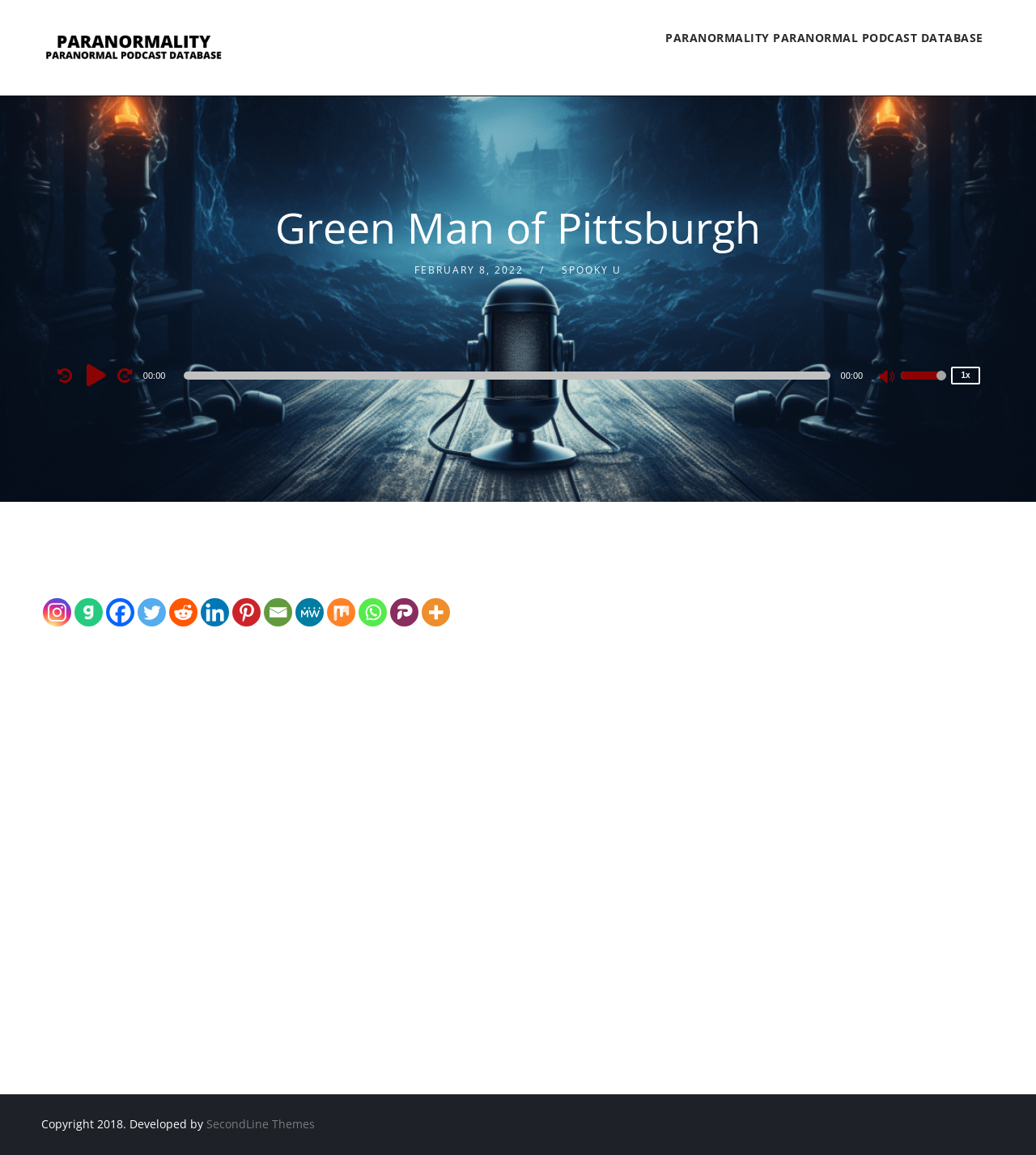Find the bounding box of the web element that fits this description: "Paranormality Paranormal Podcast Database".

[0.631, 0.0, 0.96, 0.066]